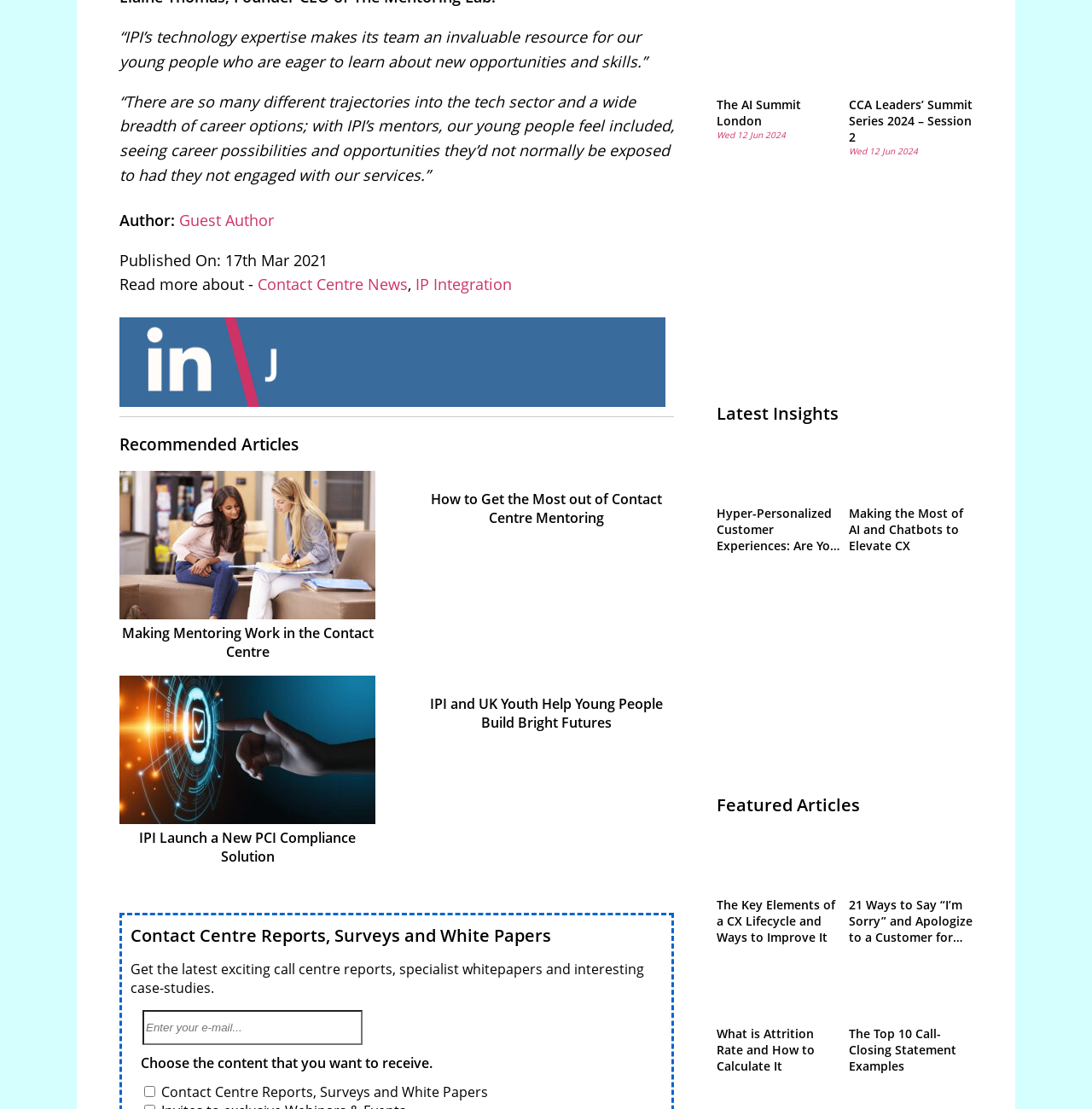Refer to the image and provide an in-depth answer to the question:
What is the topic of the recommended article 'Making Mentoring Work in the Contact Centre'?

I found the recommended article 'Making Mentoring Work in the Contact Centre' by looking at the link with the same text, and inferred that the topic of the article is about making mentoring work in the contact centre.